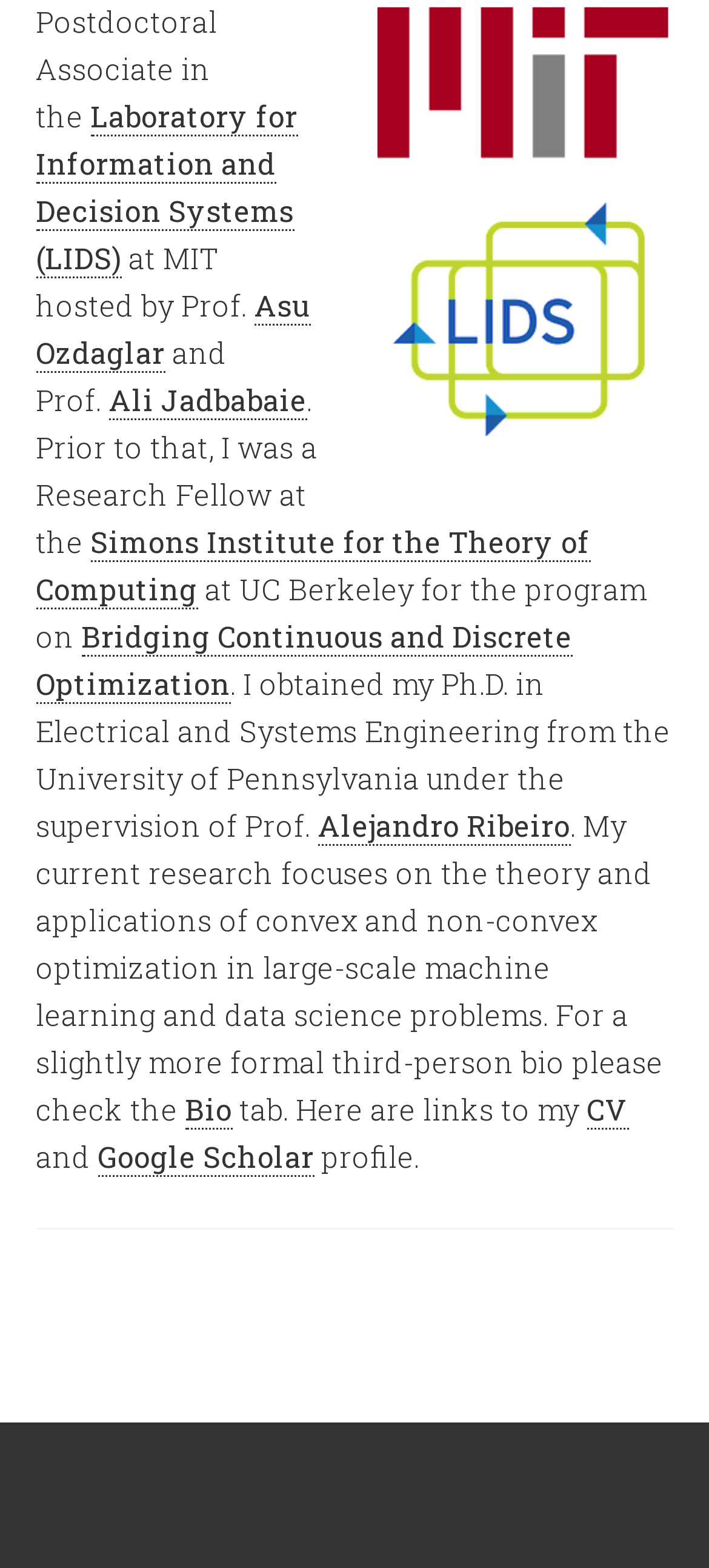Find the bounding box coordinates of the clickable region needed to perform the following instruction: "View Margaret's details". The coordinates should be provided as four float numbers between 0 and 1, i.e., [left, top, right, bottom].

None